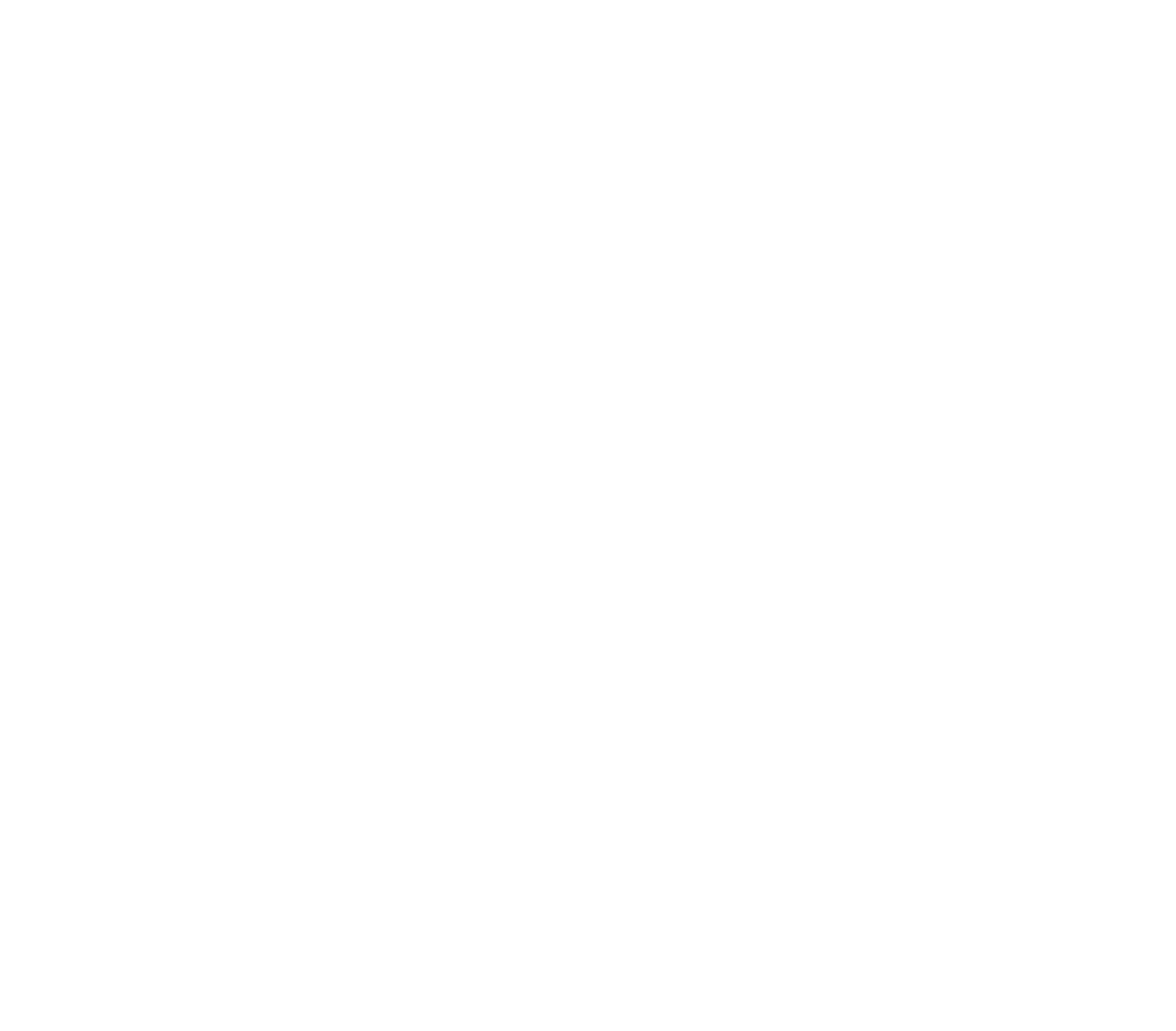What is the top priority of the company?
Please answer using one word or phrase, based on the screenshot.

Customer satisfaction